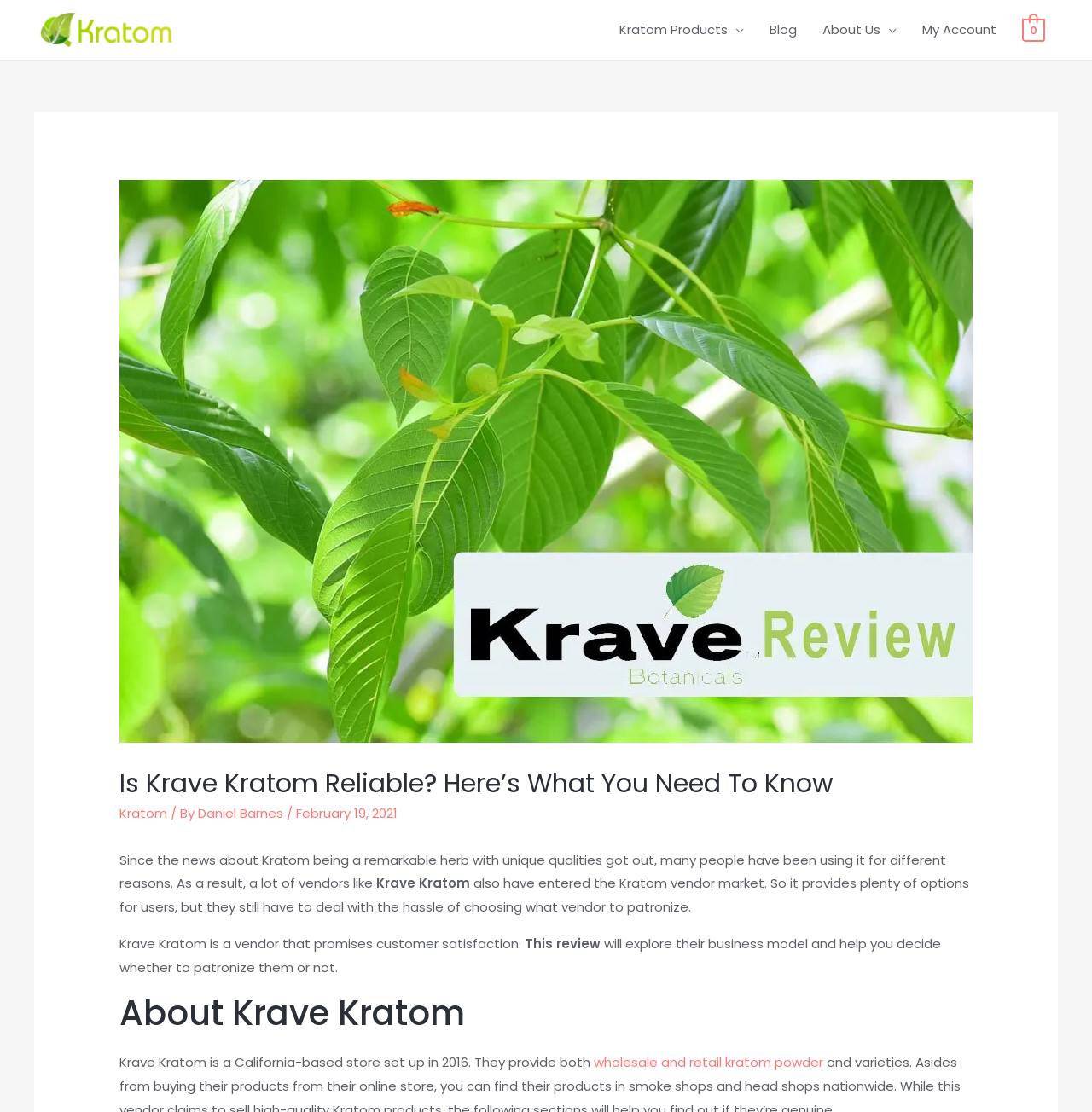Determine the bounding box coordinates of the clickable area required to perform the following instruction: "Learn about wholesale and retail kratom powder". The coordinates should be represented as four float numbers between 0 and 1: [left, top, right, bottom].

[0.544, 0.947, 0.754, 0.963]